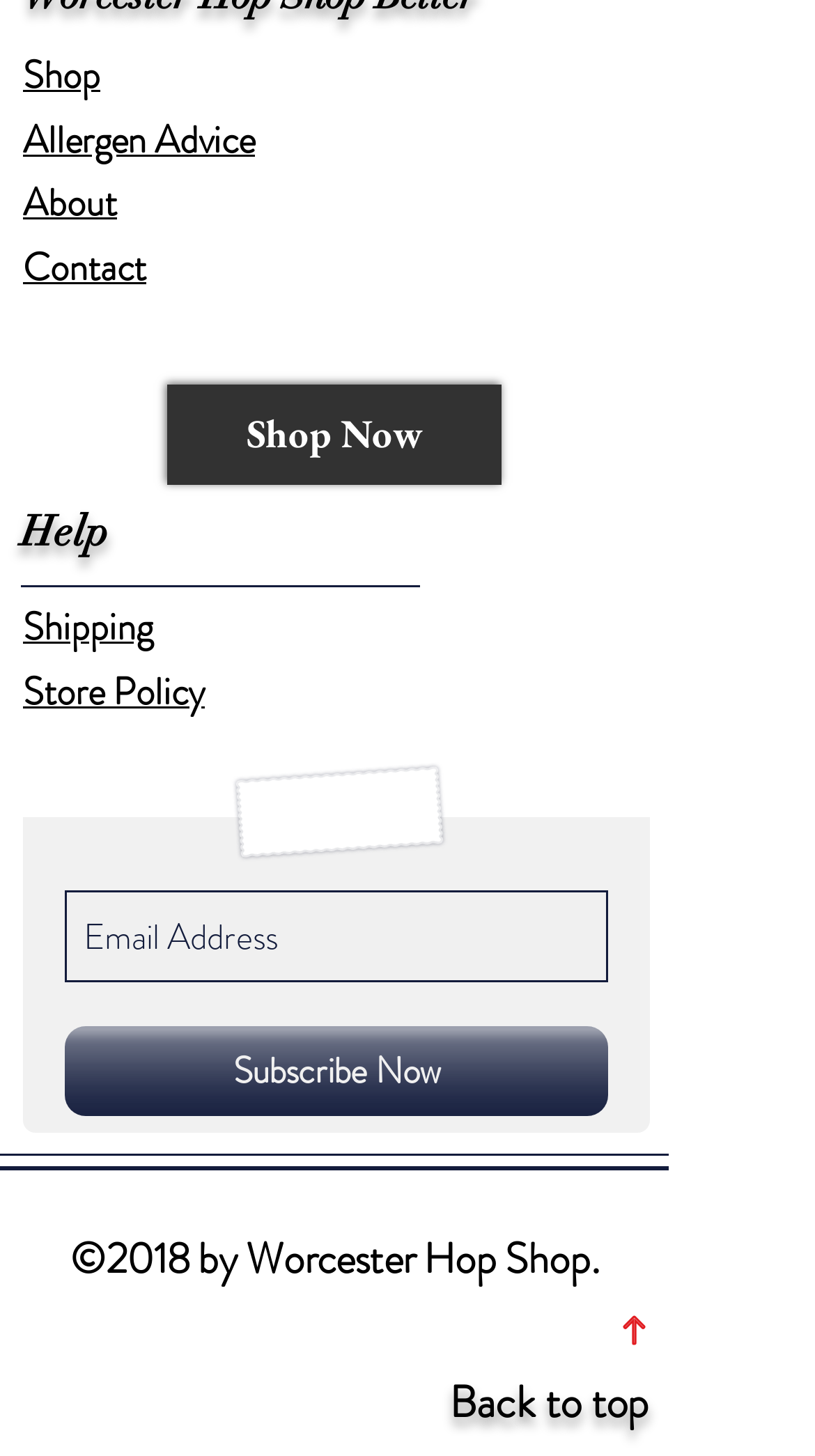What is the copyright year of the website?
Please use the image to deliver a detailed and complete answer.

The copyright year of the website is mentioned at the bottom of the page as '©2018 by Worcester Hop Shop', indicating that the website was created or last updated in 2018.